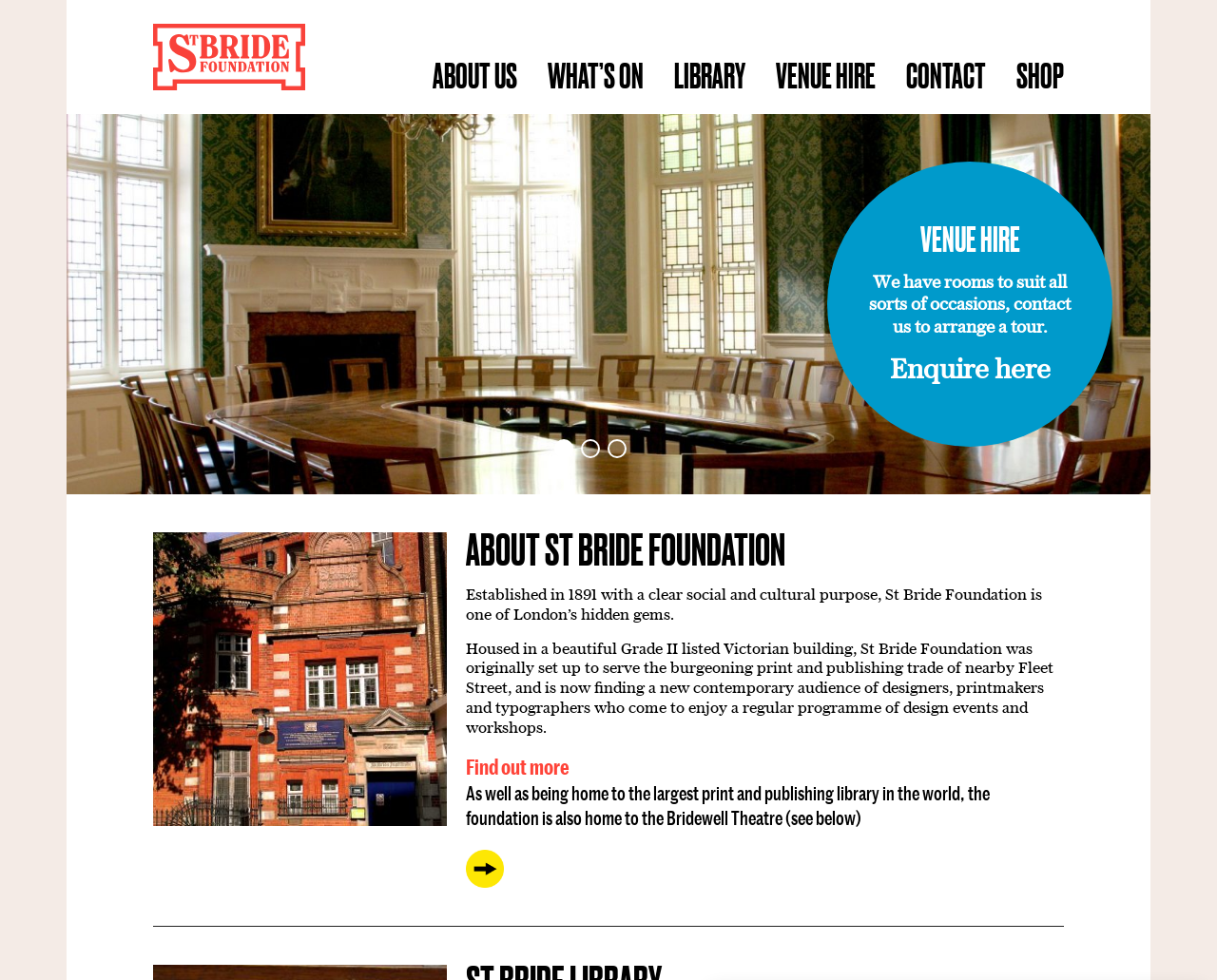Consider the image and give a detailed and elaborate answer to the question: 
What is housed in a beautiful Grade II listed Victorian building?

According to the StaticText element, 'Housed in a beautiful Grade II listed Victorian building, St Bride Foundation was originally set up to serve the burgeoning print and publishing trade of nearby Fleet Street...', which indicates that St Bride Foundation is housed in a beautiful Grade II listed Victorian building.